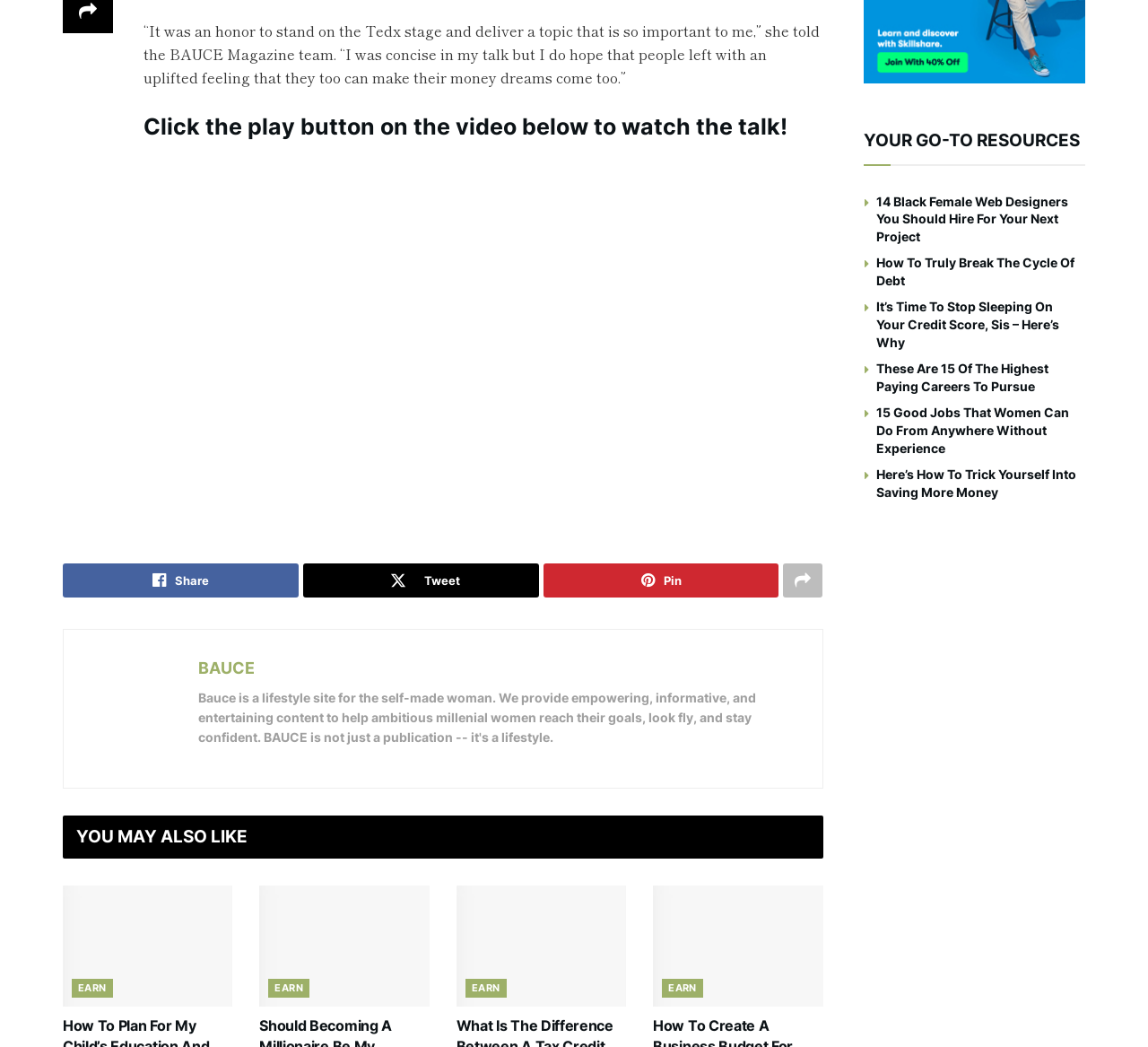Identify the bounding box coordinates of the part that should be clicked to carry out this instruction: "Share on social media".

[0.055, 0.538, 0.26, 0.57]